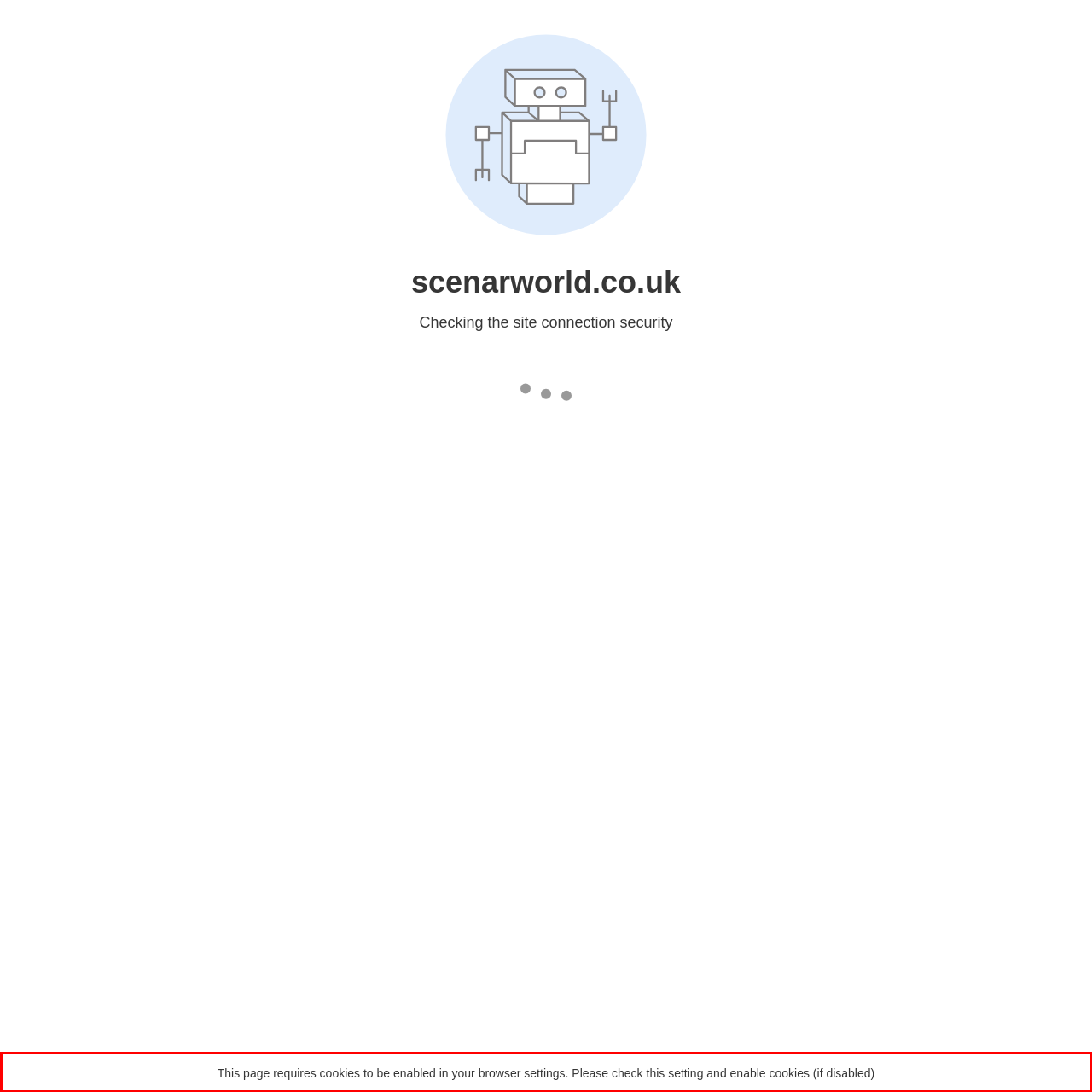Within the screenshot of a webpage, identify the red bounding box and perform OCR to capture the text content it contains.

This page requires cookies to be enabled in your browser settings. Please check this setting and enable cookies (if disabled)